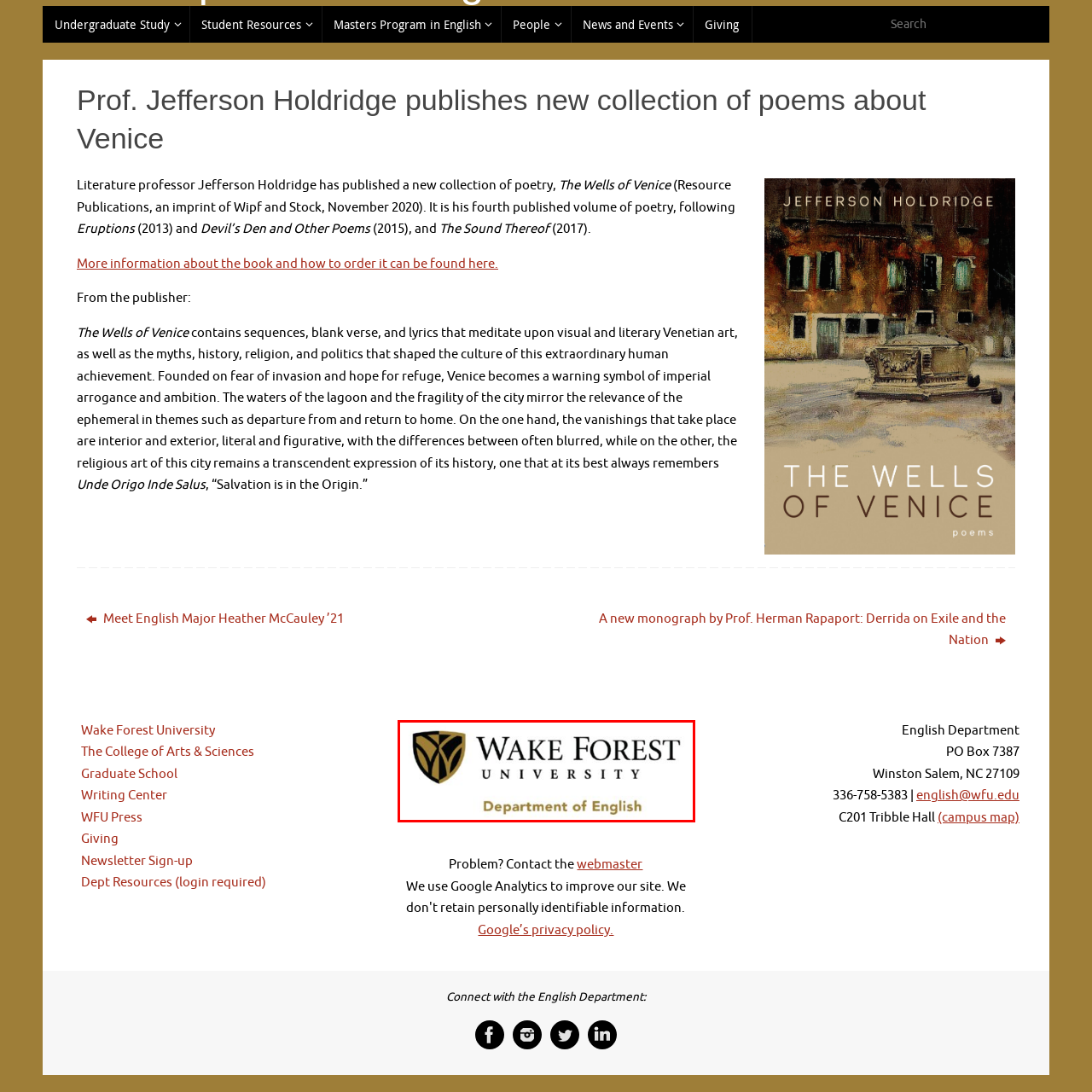Provide an in-depth description of the image within the red bounding box.

The image prominently features the logo of Wake Forest University, showcasing an emblematic design that combines elements of nature and academic tradition. Above the logo, the name "WAKE FOREST UNIVERSITY" is displayed in a bold, elegant font, emphasizing the institution's prestige. Beneath the logo, the phrase "Department of English" is rendered in a refined style, highlighting the specific academic division. This image symbolizes the university's commitment to higher education, particularly in the field of literature and English studies, and represents a welcoming gateway to its various educational resources and community.